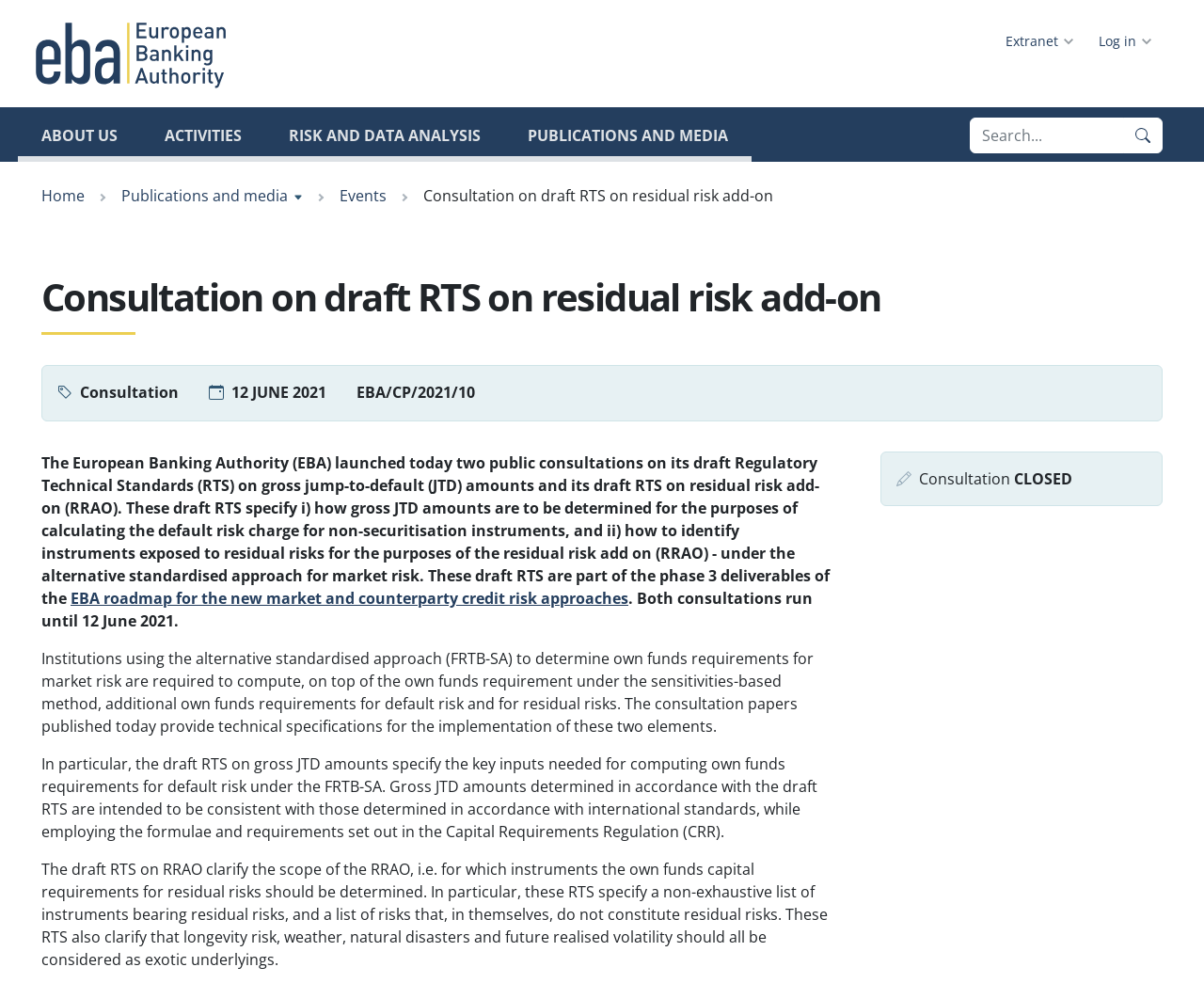Please provide a one-word or short phrase answer to the question:
What is the deadline for the consultation?

12 June 2021